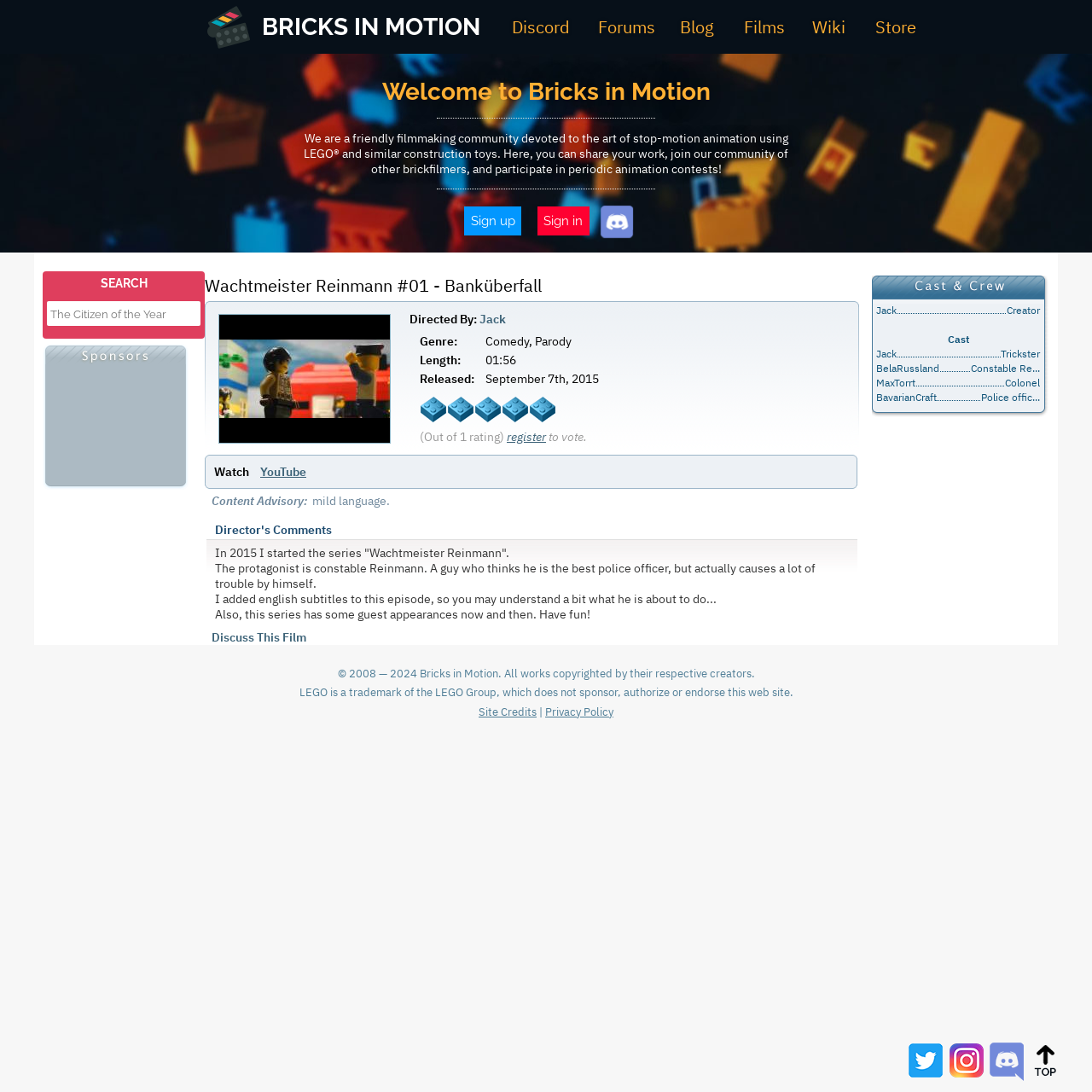Please find the bounding box for the following UI element description. Provide the coordinates in (top-left x, top-left y, bottom-right x, bottom-right y) format, with values between 0 and 1: Bricks in Motion

[0.19, 0.003, 0.44, 0.046]